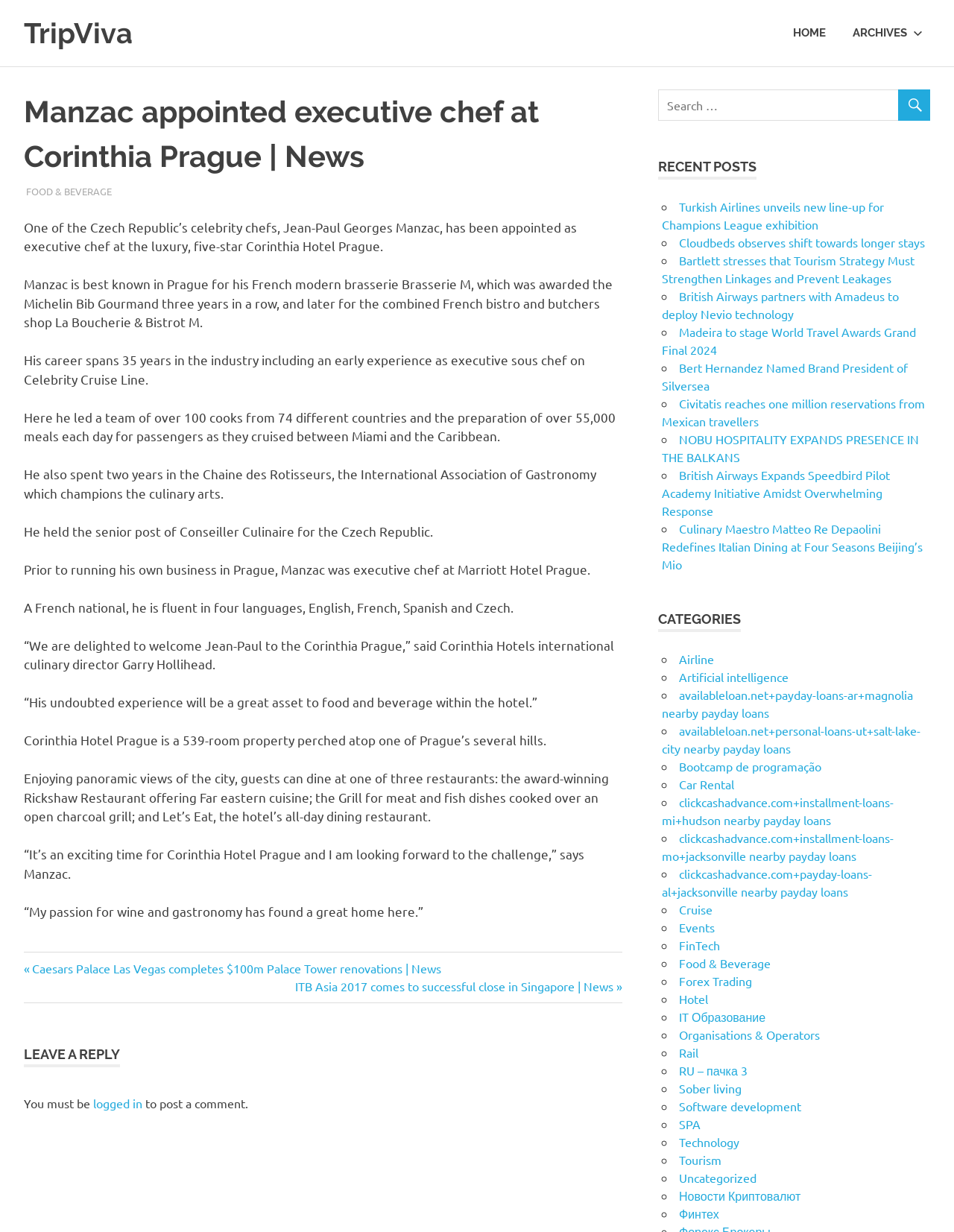Create a detailed summary of all the visual and textual information on the webpage.

The webpage is about news in the travel and hospitality industry, specifically featuring an article about Jean-Paul Georges Manzac being appointed as the executive chef at the Corinthia Hotel Prague. 

At the top of the page, there is a navigation menu with links to "HOME" and "ARCHIVES". Below this, there is a main section that contains the article. The article's title, "Manzac appointed executive chef at Corinthia Prague | News", is displayed prominently at the top, followed by a brief summary of the article. 

The article itself is divided into several paragraphs, each describing Manzac's background, experience, and qualifications. There are also quotes from Manzac and Corinthia Hotels' international culinary director, Garry Hollihead. 

To the right of the article, there is a search bar and a section titled "RECENT POSTS", which lists several recent news articles with links to each one. Below this, there is a section titled "CATEGORIES", which lists various categories such as "Airline", "Artificial intelligence", and "Car Rental", each with a link to related articles. 

At the bottom of the page, there is a footer section with a navigation menu titled "Posts" that allows users to navigate to previous and next posts. There is also a section that allows users to leave a reply or comment on the article.